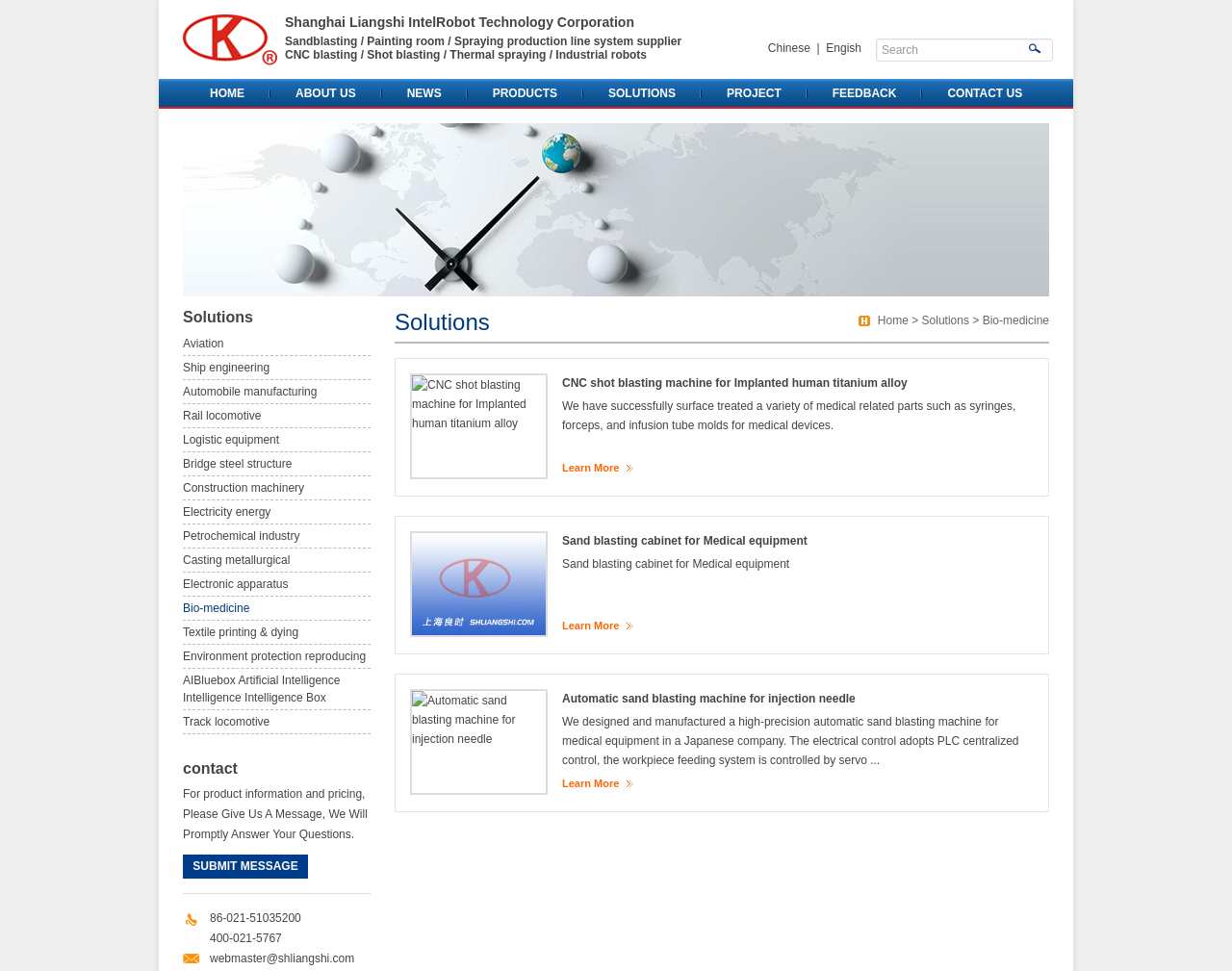Based on the provided description, "ABOUT US", find the bounding box of the corresponding UI element in the screenshot.

[0.221, 0.081, 0.308, 0.112]